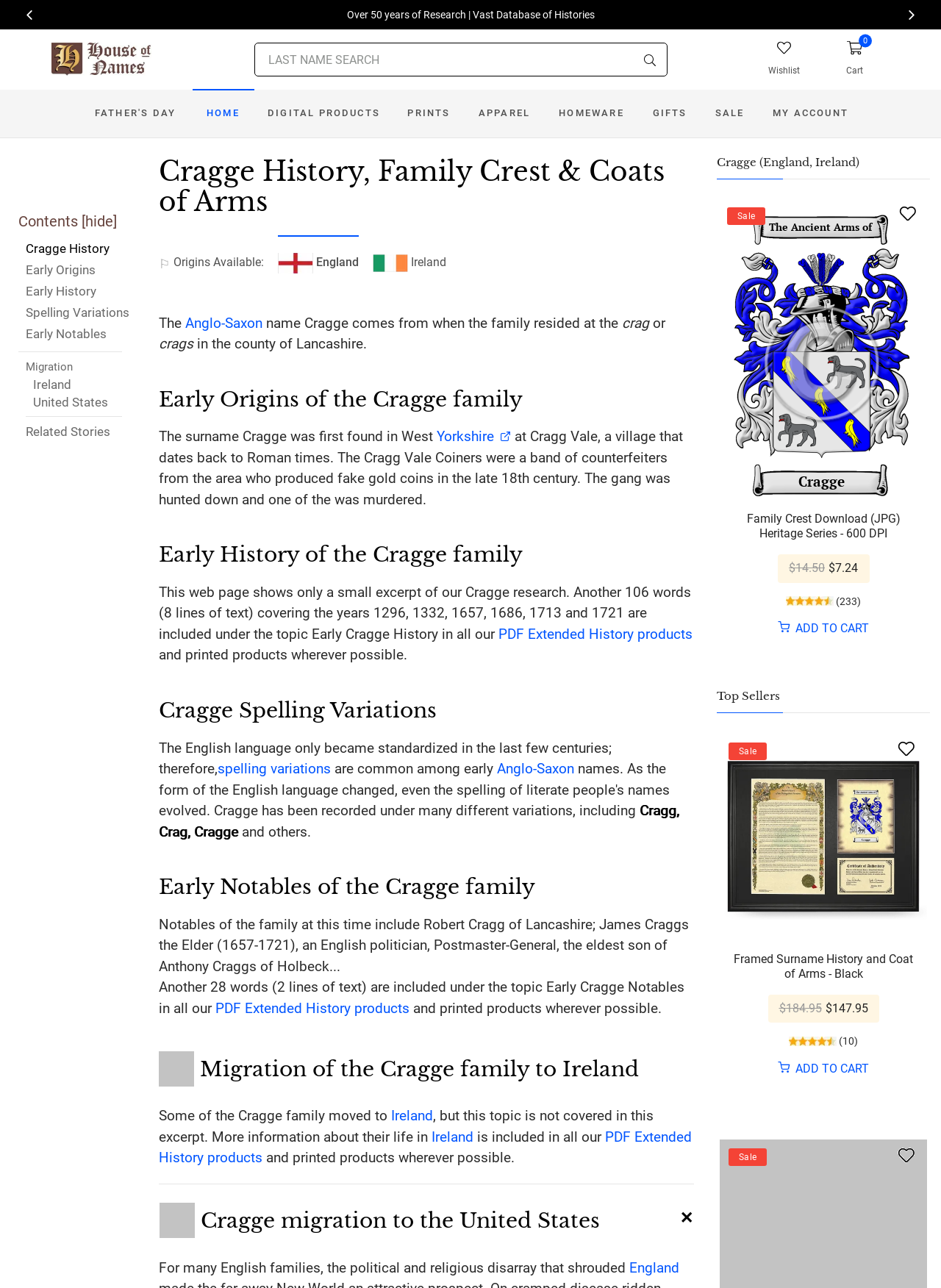Based on the provided description, "United States", find the bounding box of the corresponding UI element in the screenshot.

[0.027, 0.305, 0.138, 0.319]